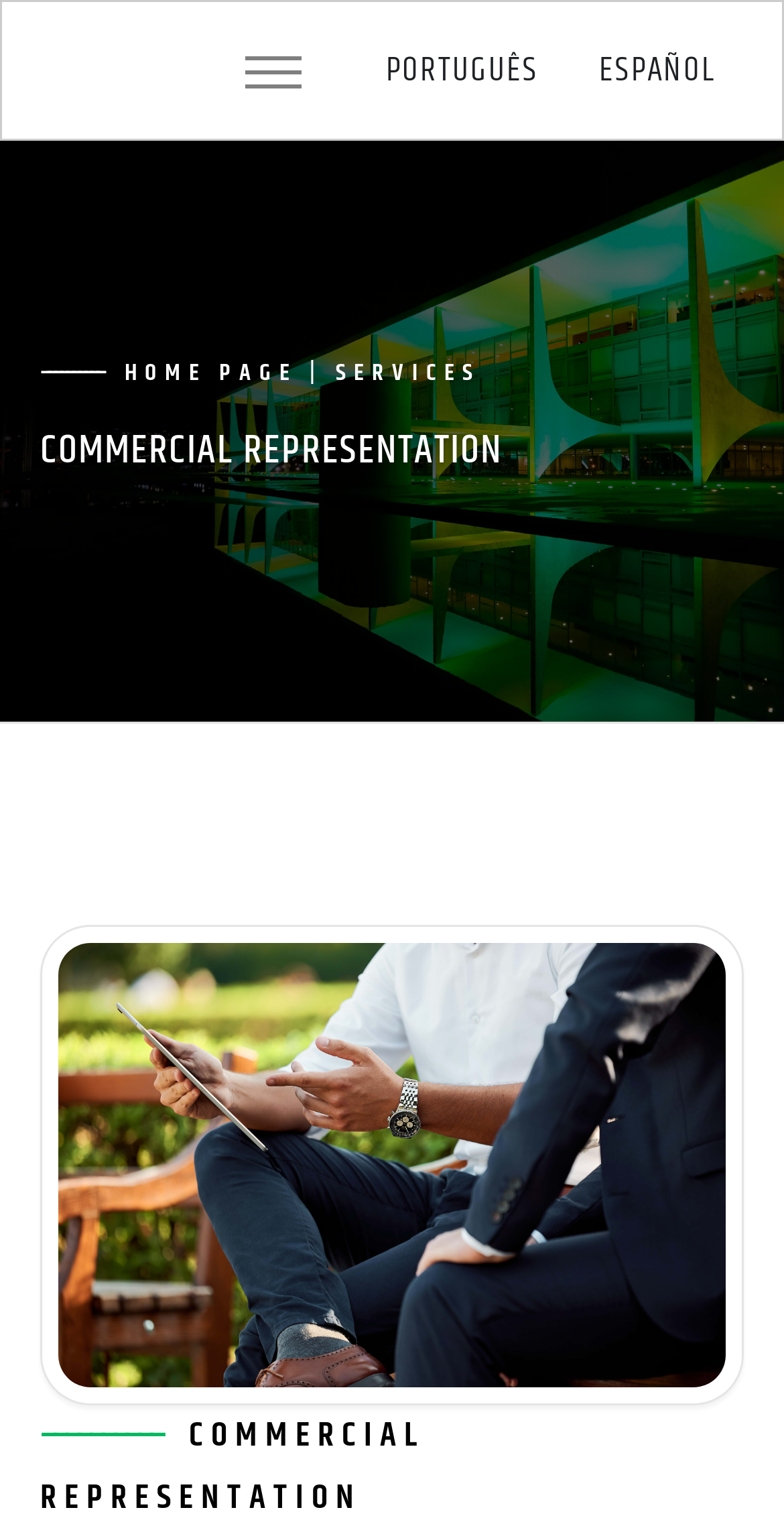Generate a comprehensive caption for the webpage you are viewing.

The webpage is titled "Commercial Representation - Prospectare" and features a prominent link to "Prospectare" at the top left, accompanied by a small image with the same name. To the right of this link is a button labeled "Toggle navigation" with an icon, which is not currently expanded.

Below the top navigation section, there are two language options, "PORTUGUÊS" and "ESPAÑOL", positioned side by side near the top center of the page.

The main content area is divided into two sections. The first section is headed by a title "HOME PAGE | SERVICES" and is followed by a subheading "COMMERCIAL REPRESENTATION". The second section features a large image labeled "img_01", which takes up most of the page's width and height.

Overall, the webpage has a simple and clean layout, with a focus on the commercial representation services offered by Prospectare.